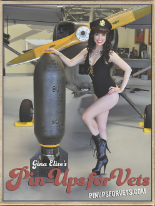What is the purpose of the poster?
Based on the visual content, answer with a single word or a brief phrase.

Supporting veterans